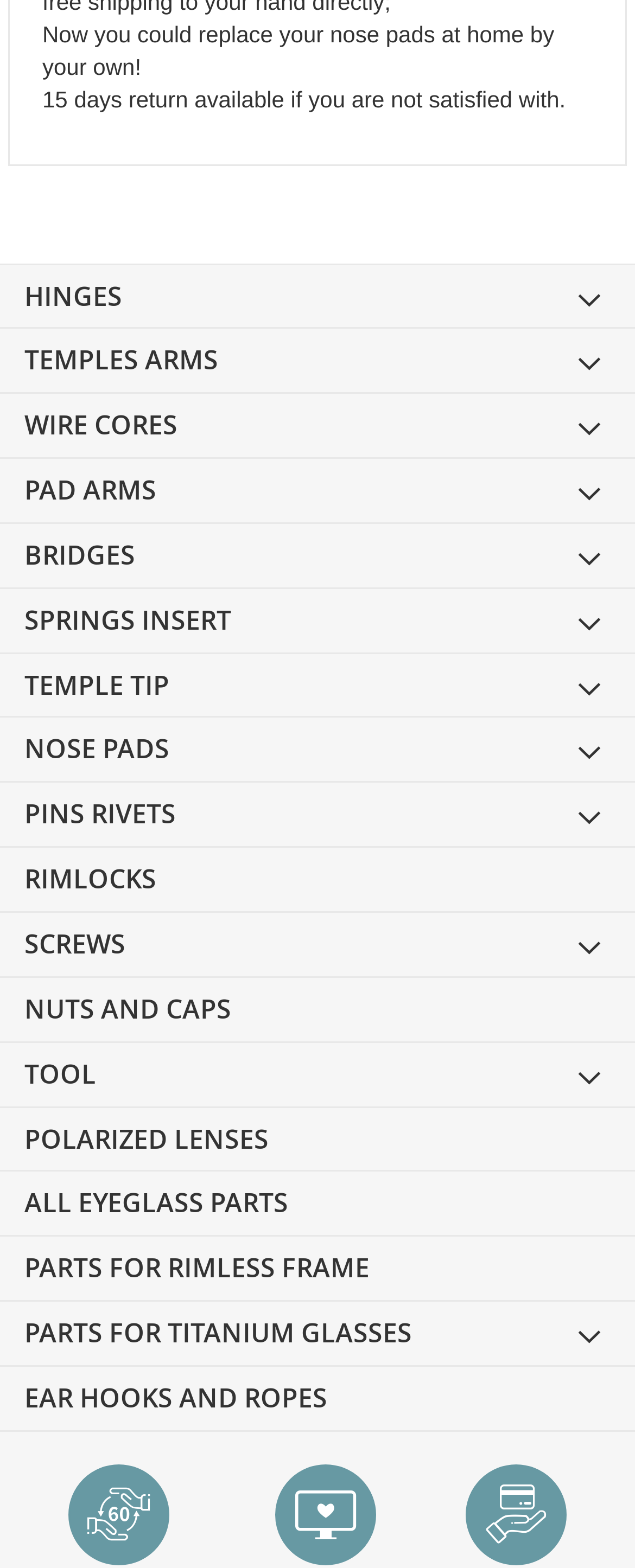Identify the bounding box coordinates of the region that should be clicked to execute the following instruction: "Browse PARTS FOR RIMLESS FRAME".

[0.0, 0.789, 1.0, 0.829]